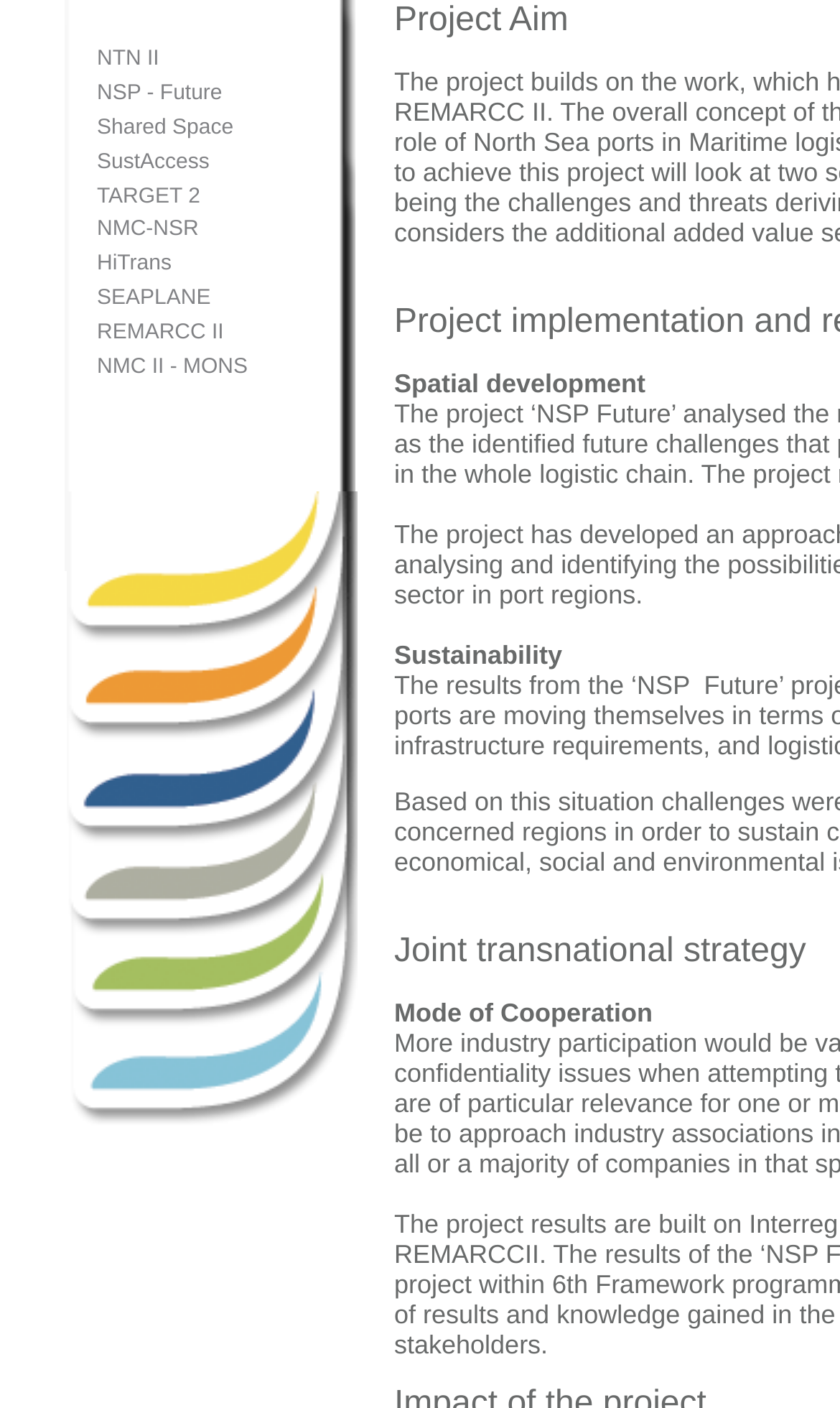Locate the UI element that matches the description TARGET 2 in the webpage screenshot. Return the bounding box coordinates in the format (top-left x, top-left y, bottom-right x, bottom-right y), with values ranging from 0 to 1.

[0.115, 0.131, 0.238, 0.148]